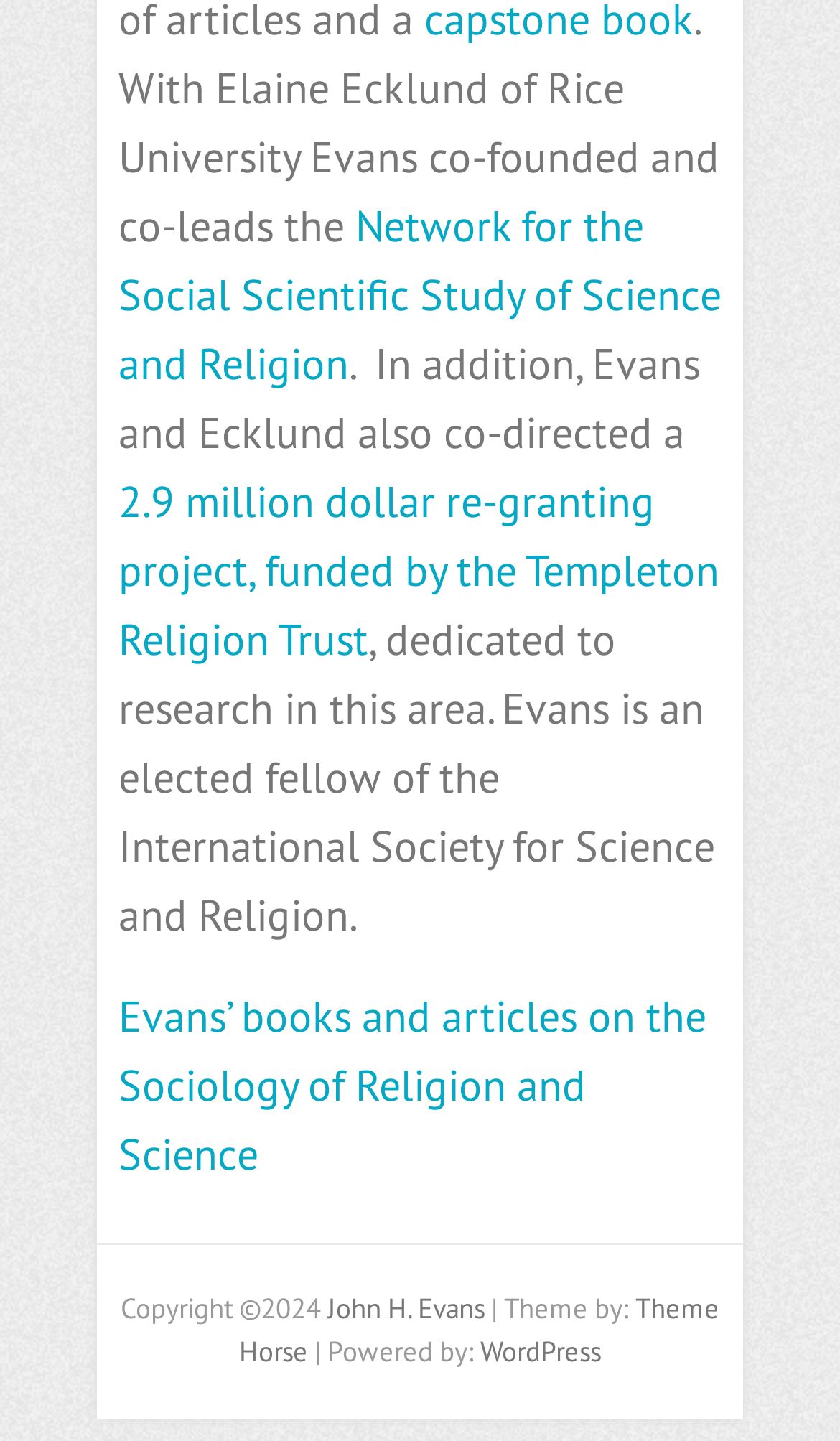What is the name of the content management system?
Based on the image content, provide your answer in one word or a short phrase.

WordPress